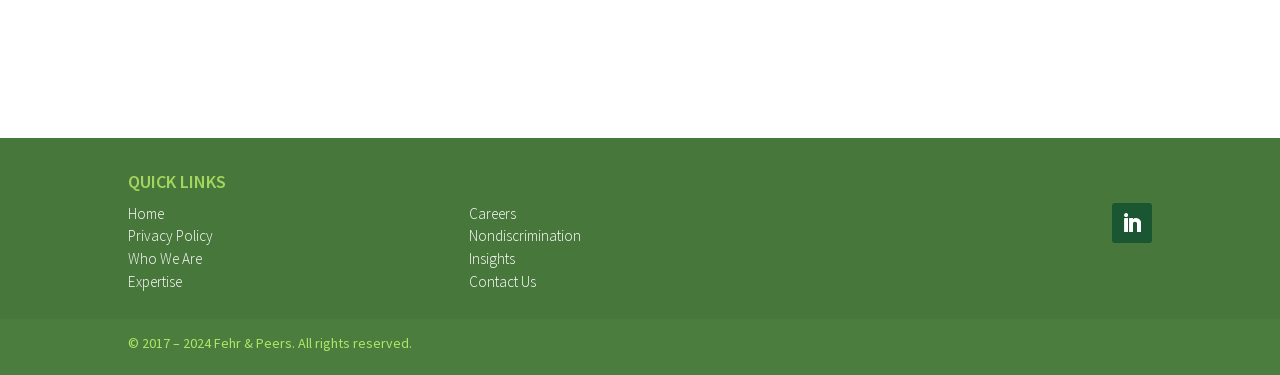Provide your answer to the question using just one word or phrase: What is the first quick link?

Home